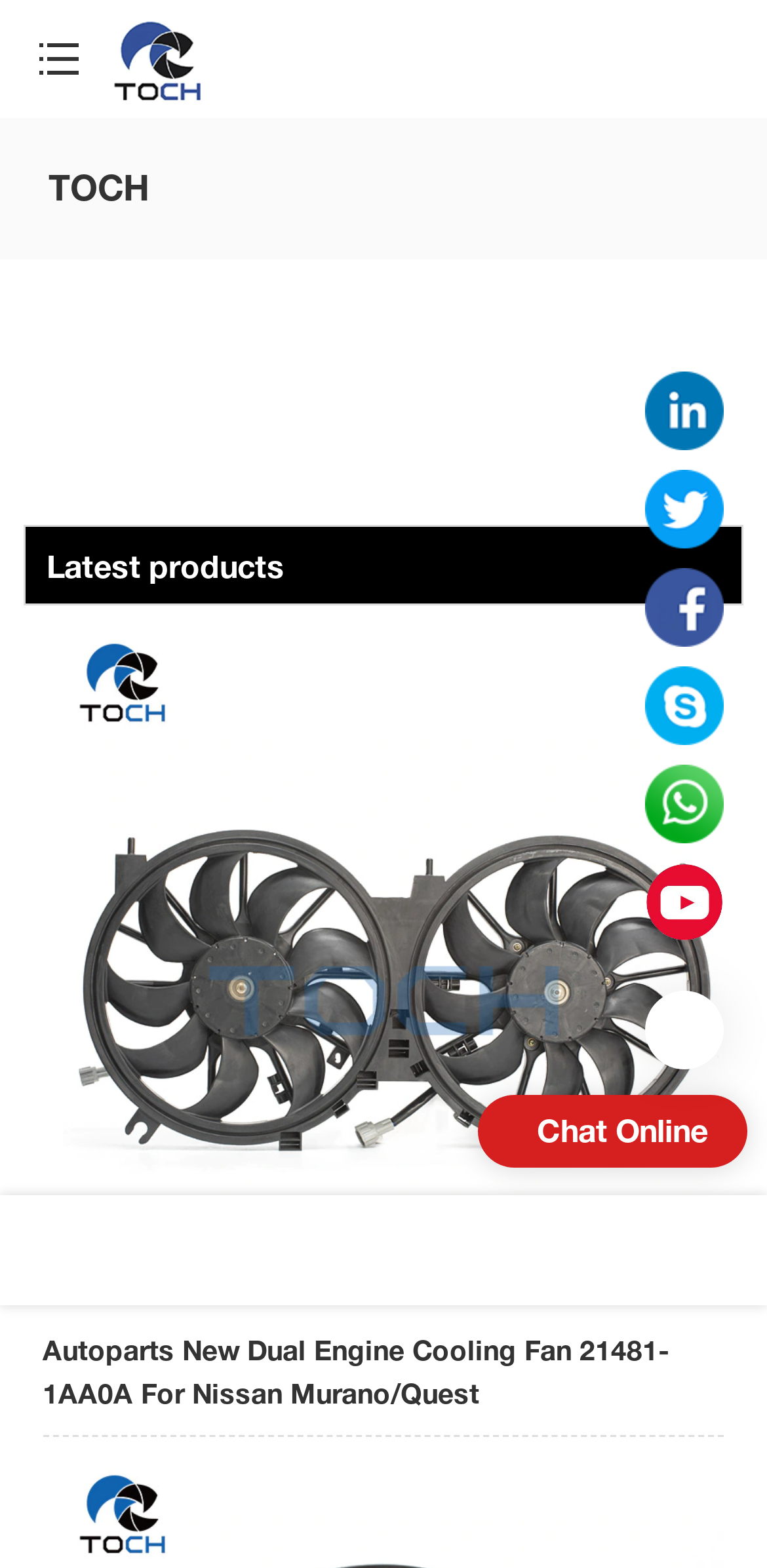What is the logo of the website?
Refer to the screenshot and deliver a thorough answer to the question presented.

The logo of the website is an image element with the text 'Logo | TOCH Radiator Fan' and is located at the top-left corner of the webpage.